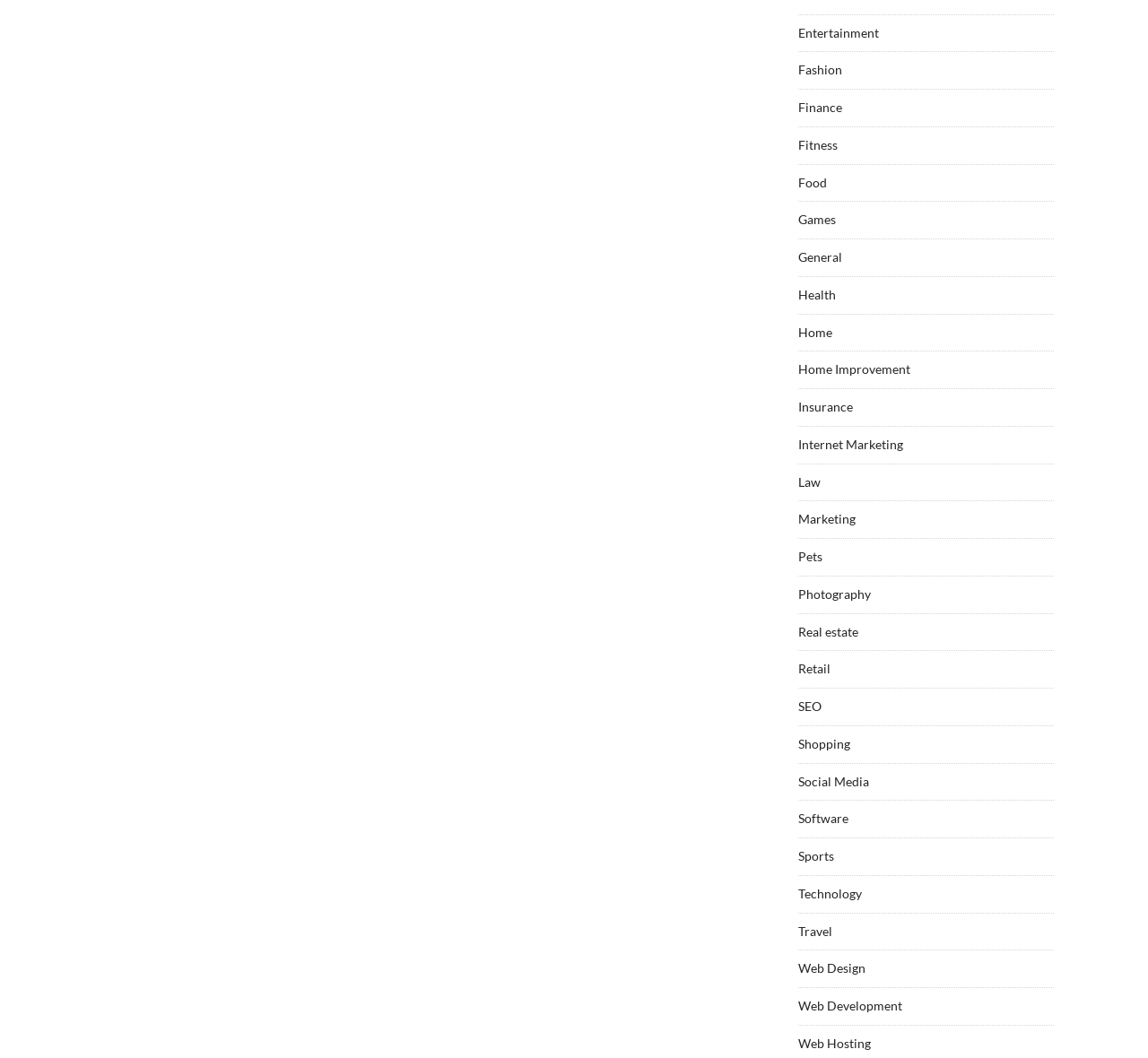How many categories are related to web development?
Give a detailed response to the question by analyzing the screenshot.

Upon examining the list of categories, I found three categories related to web development: Web Design, Web Development, and Web Hosting. These categories are likely related to the development and maintenance of websites.